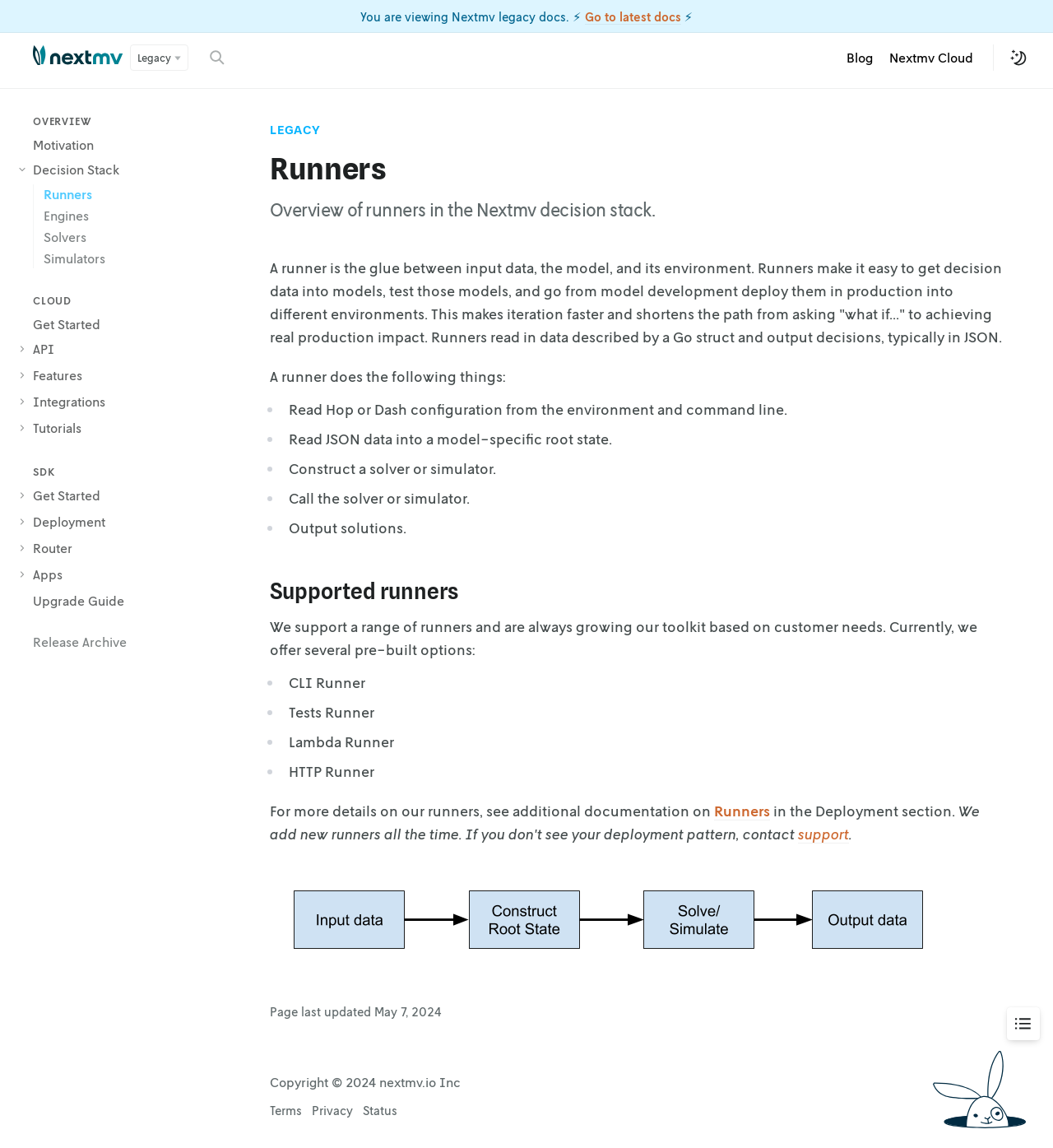Highlight the bounding box coordinates of the element that should be clicked to carry out the following instruction: "View Supported runners". The coordinates must be given as four float numbers ranging from 0 to 1, i.e., [left, top, right, bottom].

[0.256, 0.504, 0.435, 0.526]